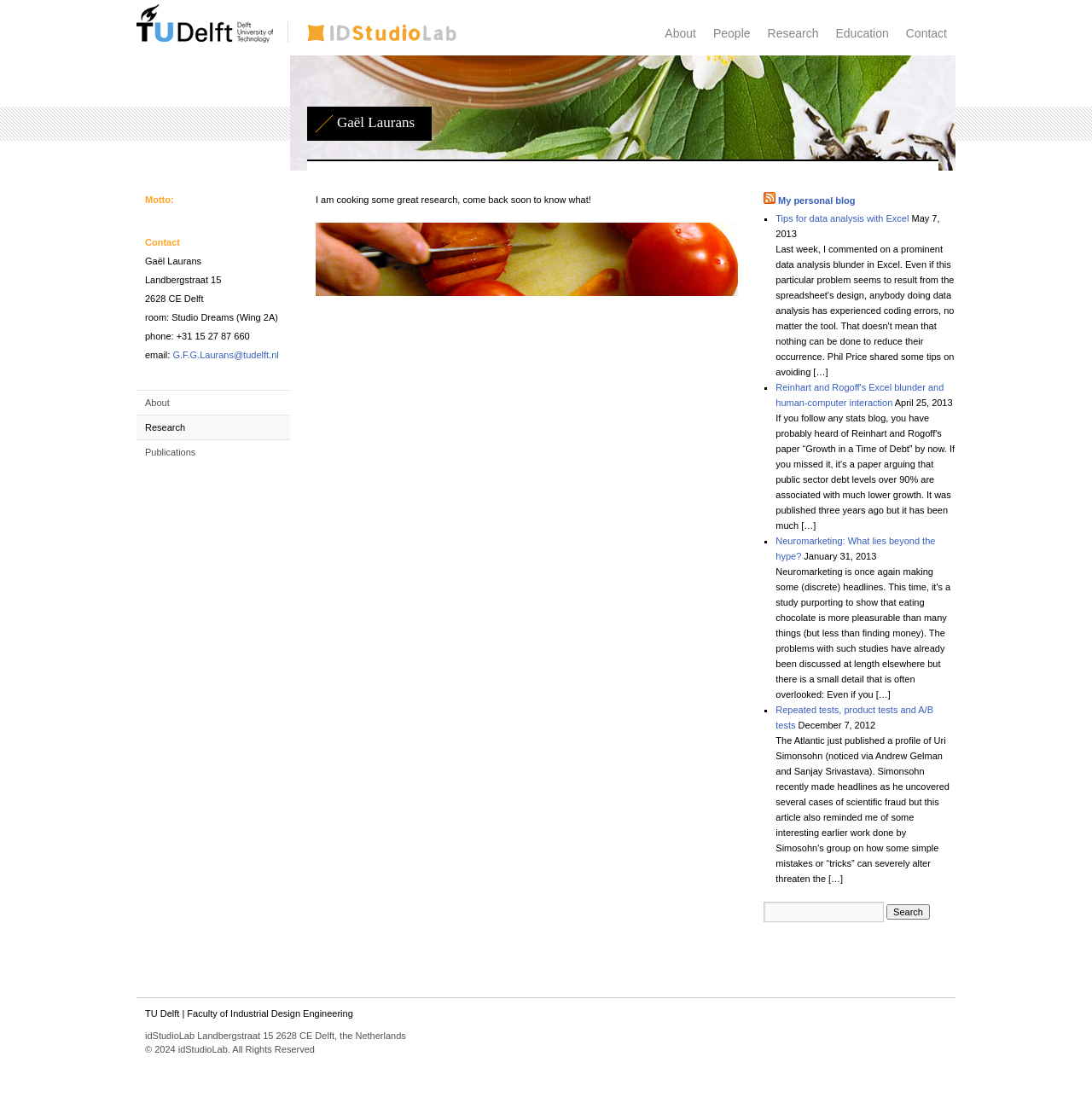Locate the bounding box coordinates of the element's region that should be clicked to carry out the following instruction: "Click the 'About' link". The coordinates need to be four float numbers between 0 and 1, i.e., [left, top, right, bottom].

[0.601, 0.015, 0.645, 0.045]